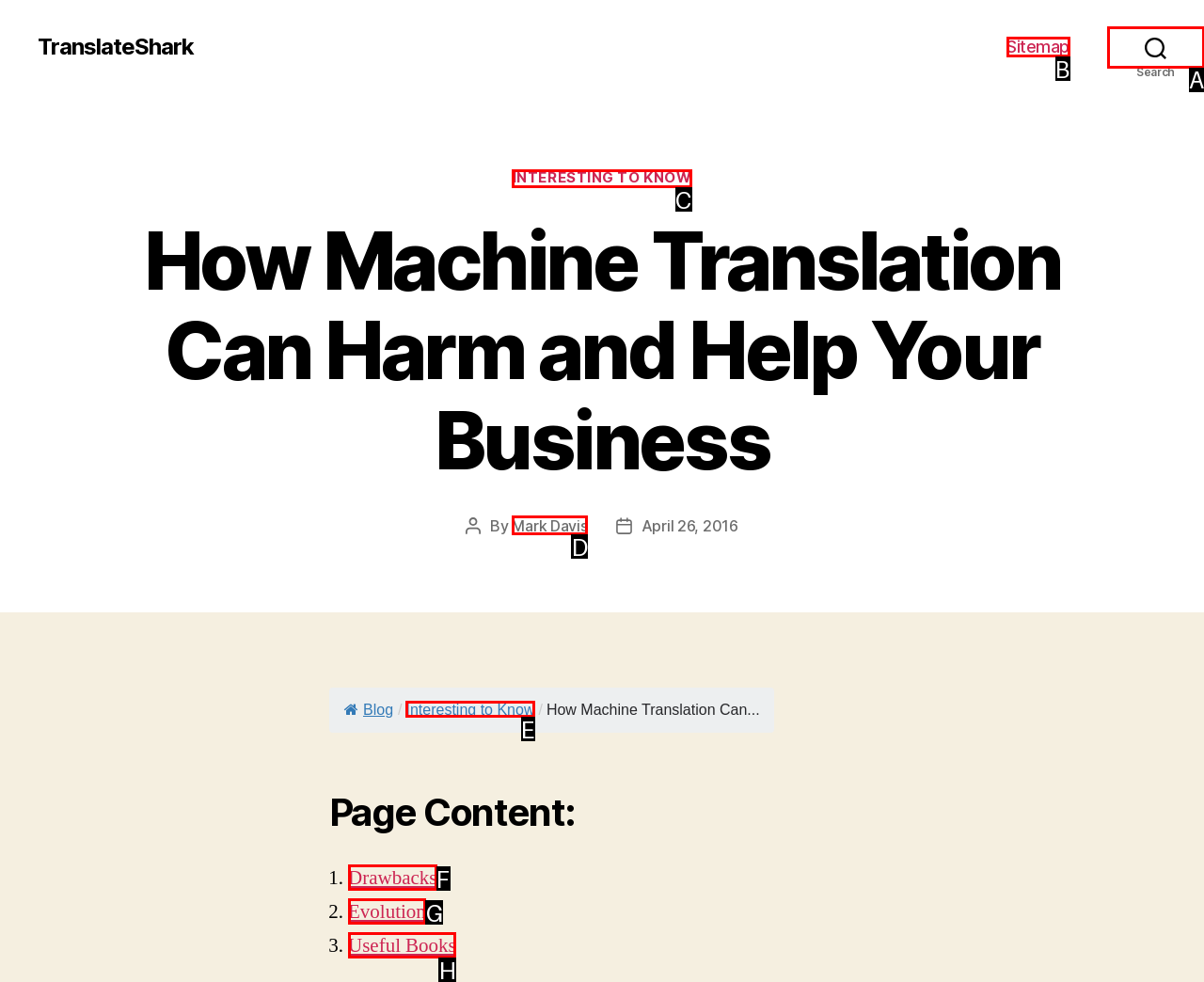Point out the option that aligns with the description: Interesting to Know
Provide the letter of the corresponding choice directly.

E